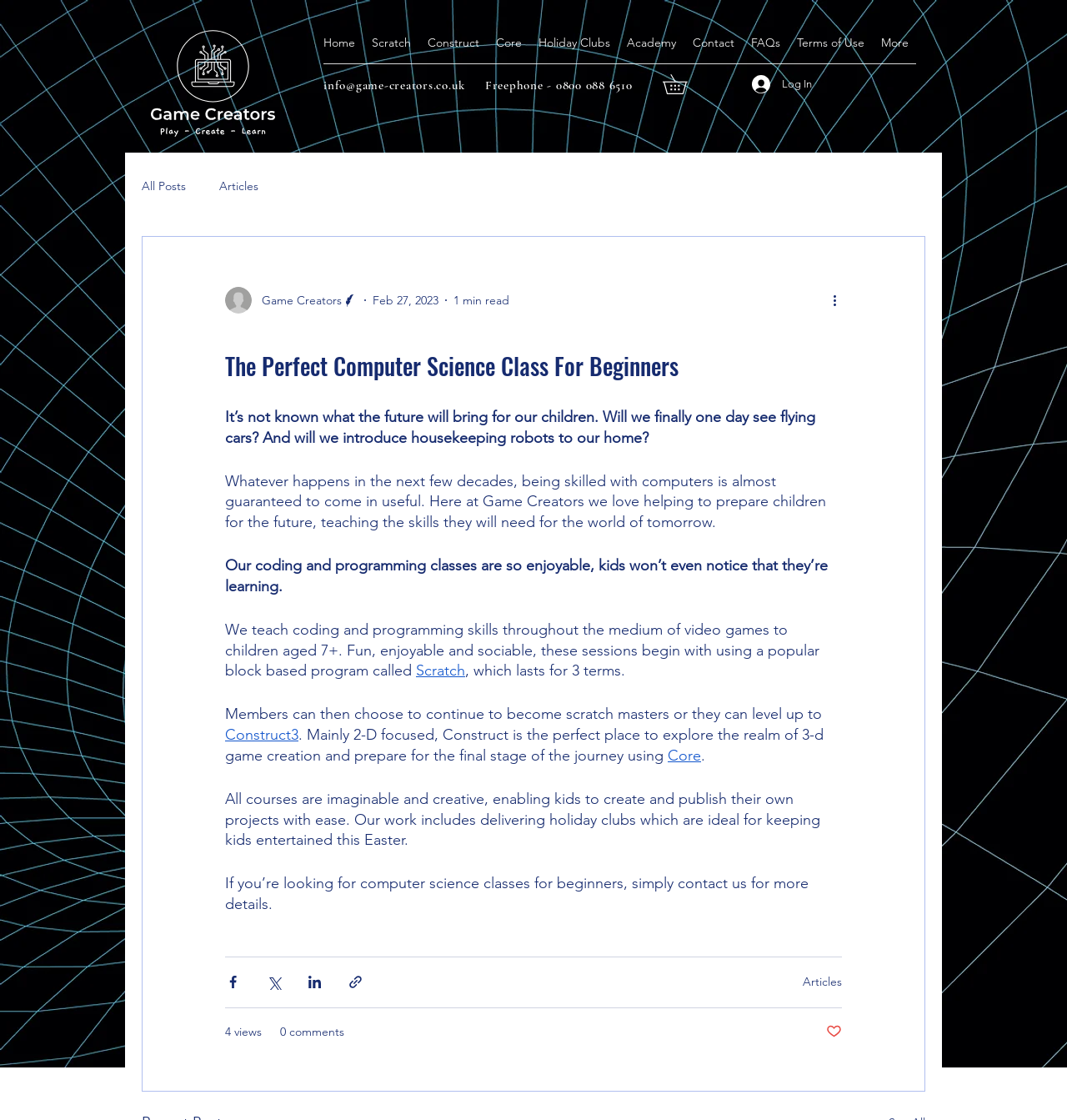Provide a brief response using a word or short phrase to this question:
What is the topic of the article?

Computer Science Class For Beginners